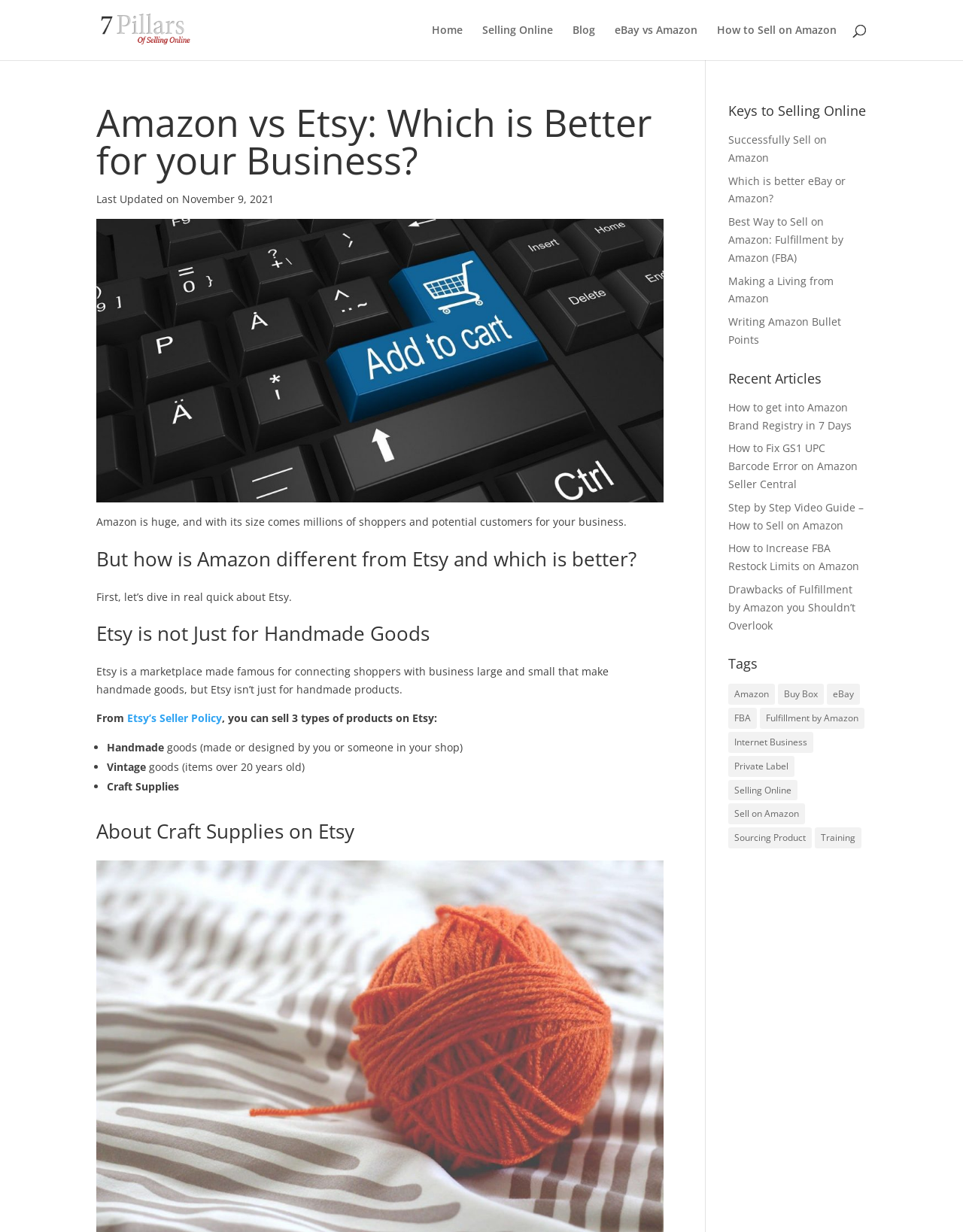Generate the text content of the main heading of the webpage.

Amazon vs Etsy: Which is Better for your Business?